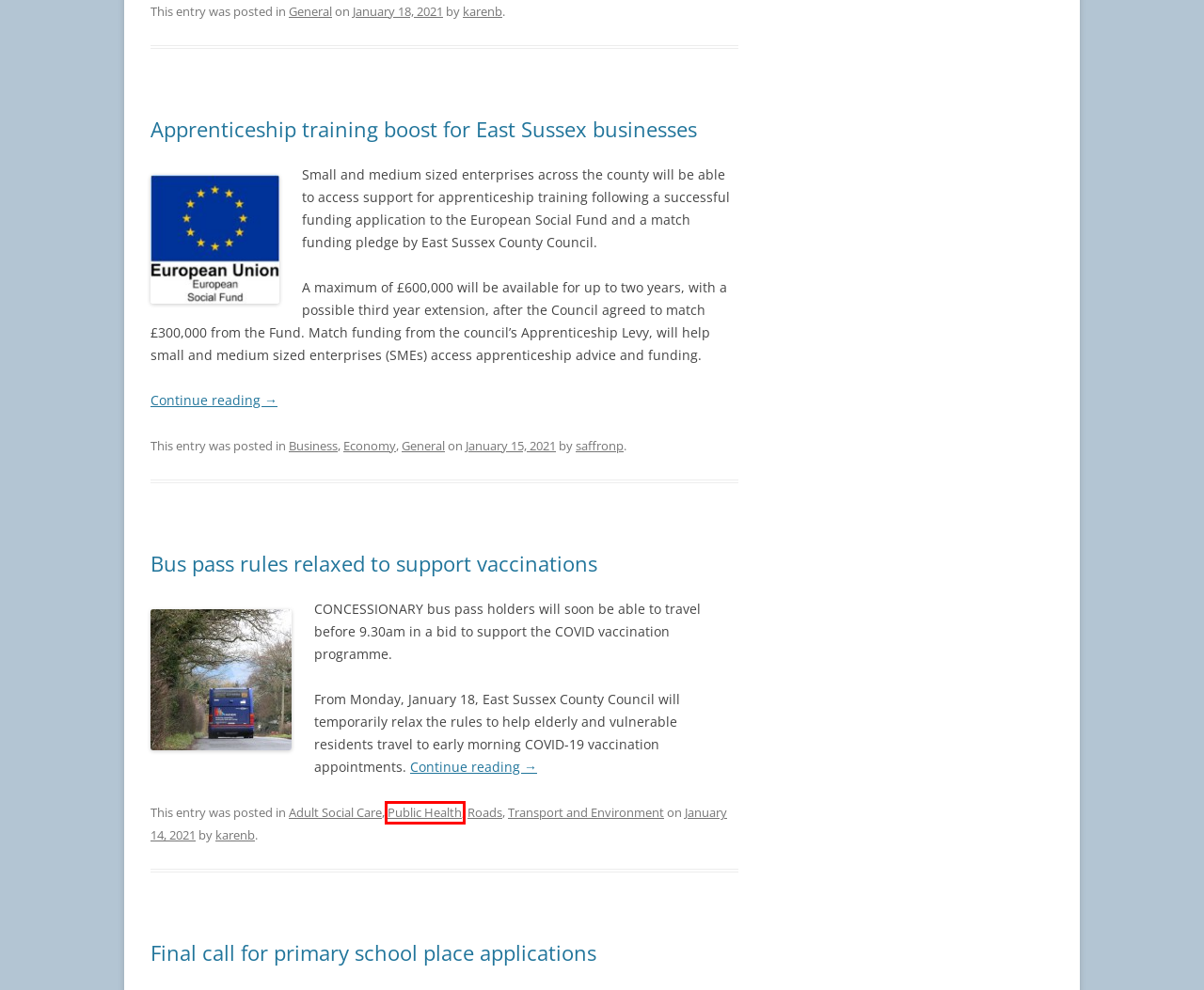You’re provided with a screenshot of a webpage that has a red bounding box around an element. Choose the best matching webpage description for the new page after clicking the element in the red box. The options are:
A. Final call for primary school place applications | The Newsroom
B. Public Health | The Newsroom
C. Business | The Newsroom
D. saffronp | The Newsroom
E. karenb | The Newsroom
F. Bus pass rules relaxed to support vaccinations | The Newsroom
G. Economy | The Newsroom
H. General | The Newsroom

B